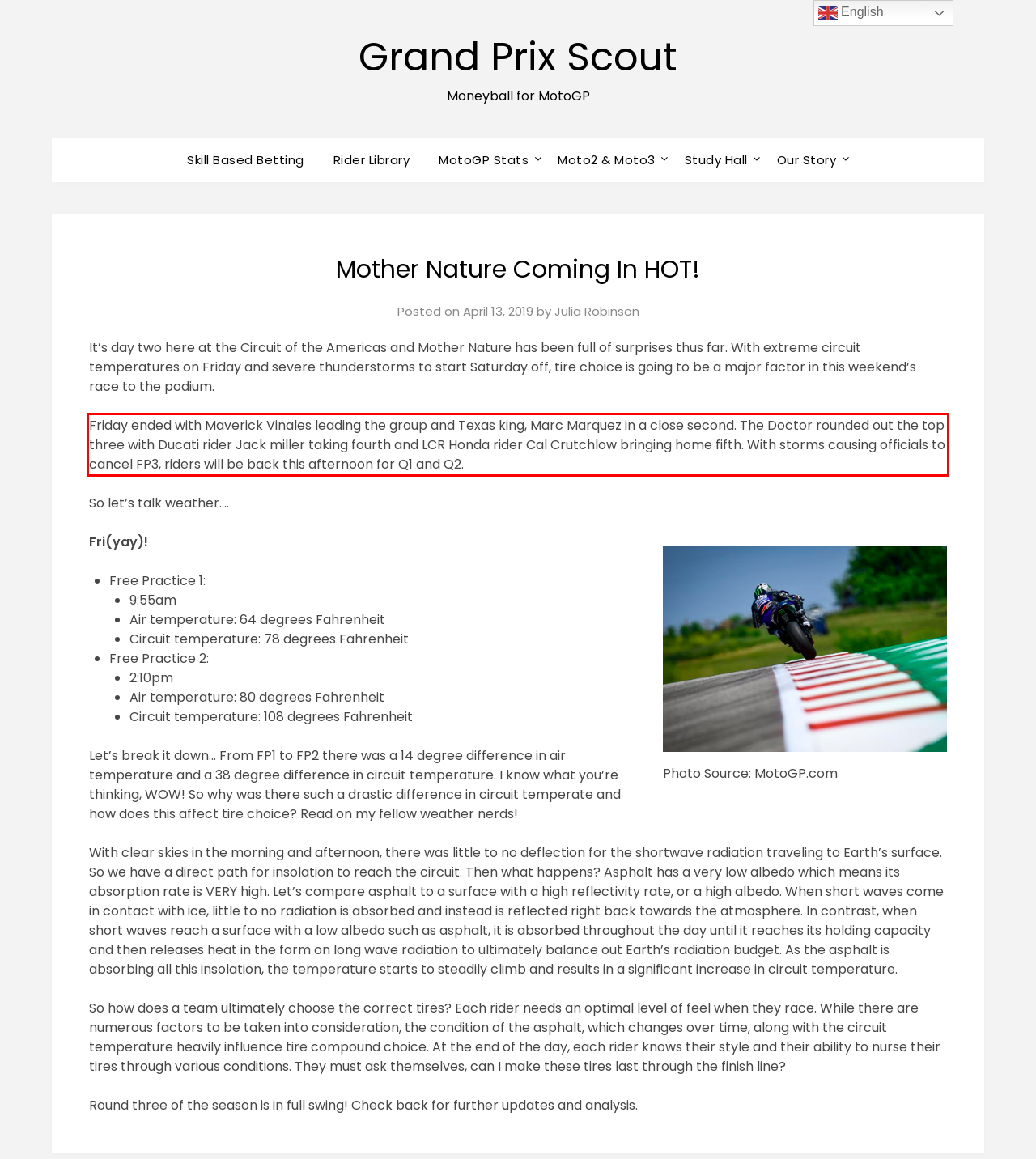Within the screenshot of a webpage, identify the red bounding box and perform OCR to capture the text content it contains.

Friday ended with Maverick Vinales leading the group and Texas king, Marc Marquez in a close second. The Doctor rounded out the top three with Ducati rider Jack miller taking fourth and LCR Honda rider Cal Crutchlow bringing home fifth. With storms causing officials to cancel FP3, riders will be back this afternoon for Q1 and Q2.